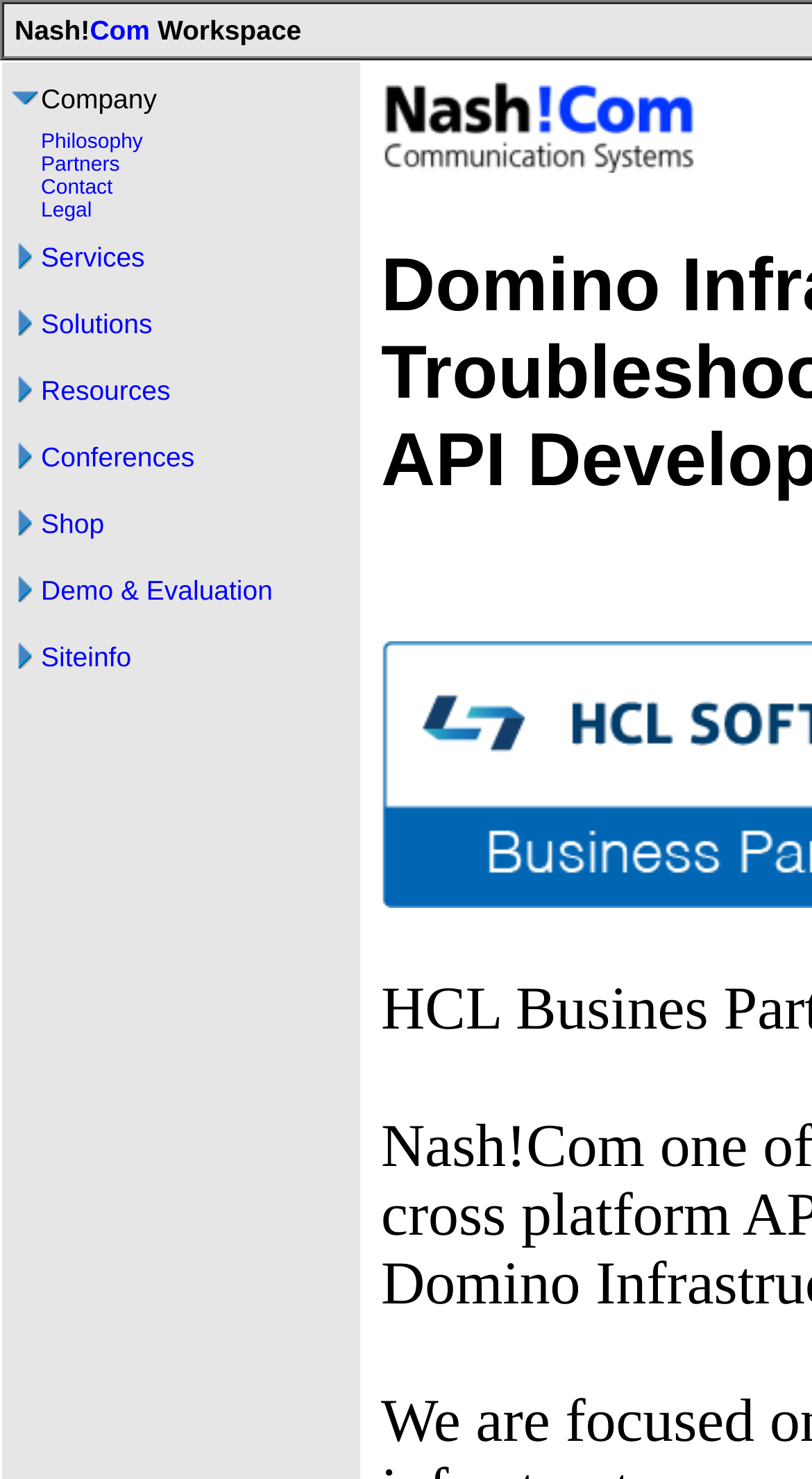Given the description "Shop", determine the bounding box of the corresponding UI element.

[0.05, 0.343, 0.128, 0.364]